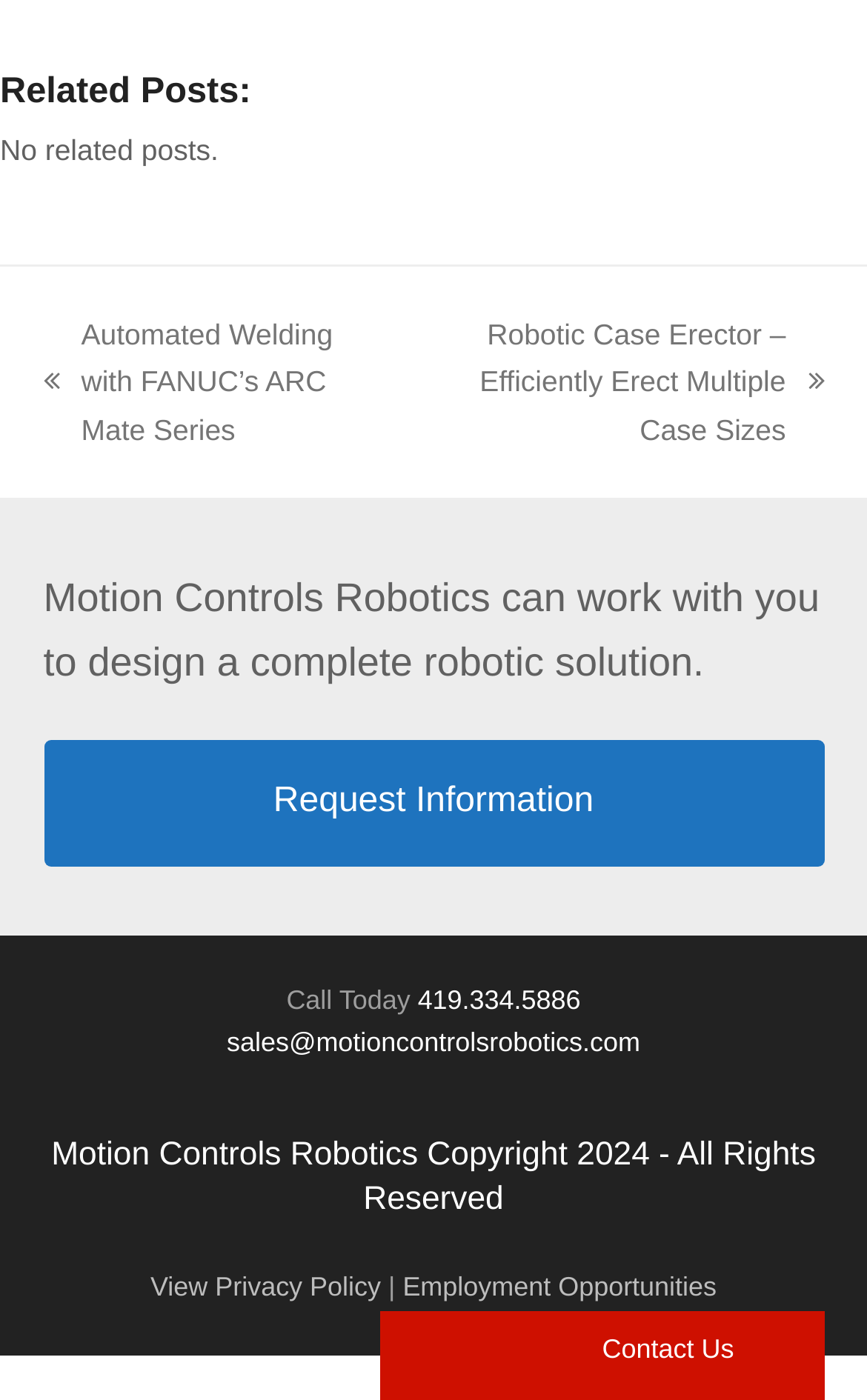What is the copyright year of Motion Controls Robotics?
Please provide a comprehensive answer based on the details in the screenshot.

I found the copyright year by looking at the heading element at the bottom of the page which contains the copyright information.